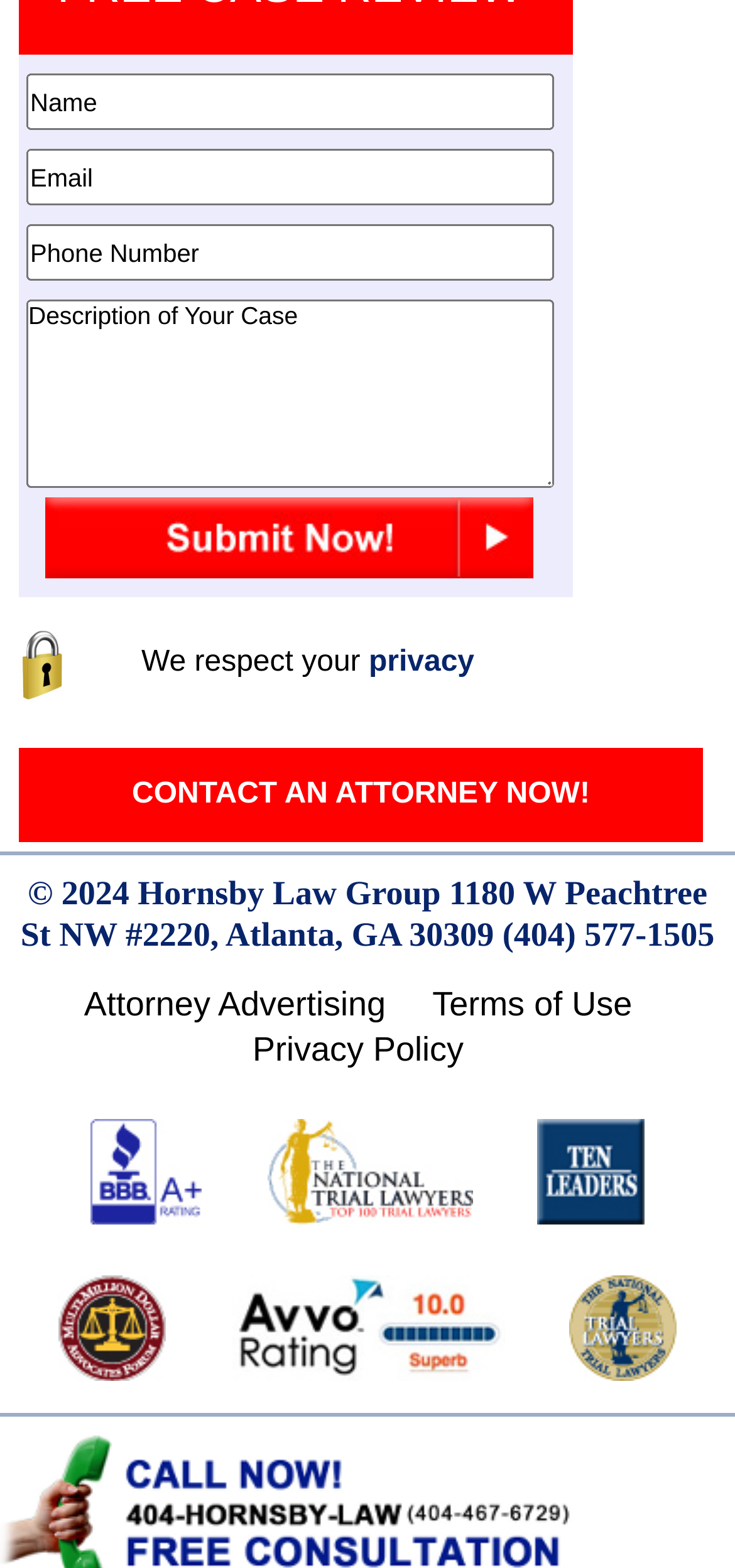What is the law firm's address?
Using the image, respond with a single word or phrase.

1180 W Peachtree St NW #2220, Atlanta, GA 30309